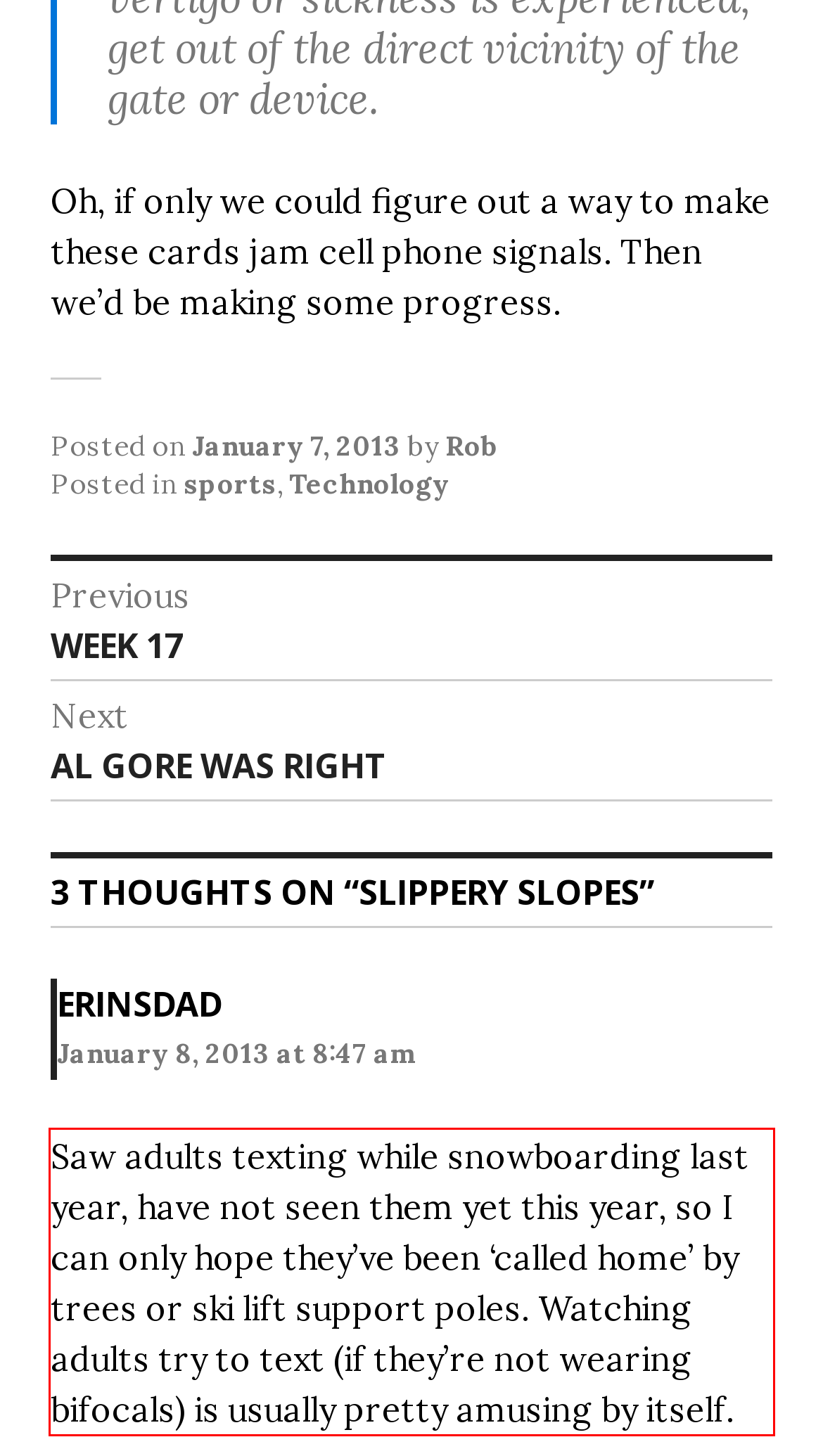Observe the screenshot of the webpage that includes a red rectangle bounding box. Conduct OCR on the content inside this red bounding box and generate the text.

Saw adults texting while snowboarding last year, have not seen them yet this year, so I can only hope they’ve been ‘called home’ by trees or ski lift support poles. Watching adults try to text (if they’re not wearing bifocals) is usually pretty amusing by itself.